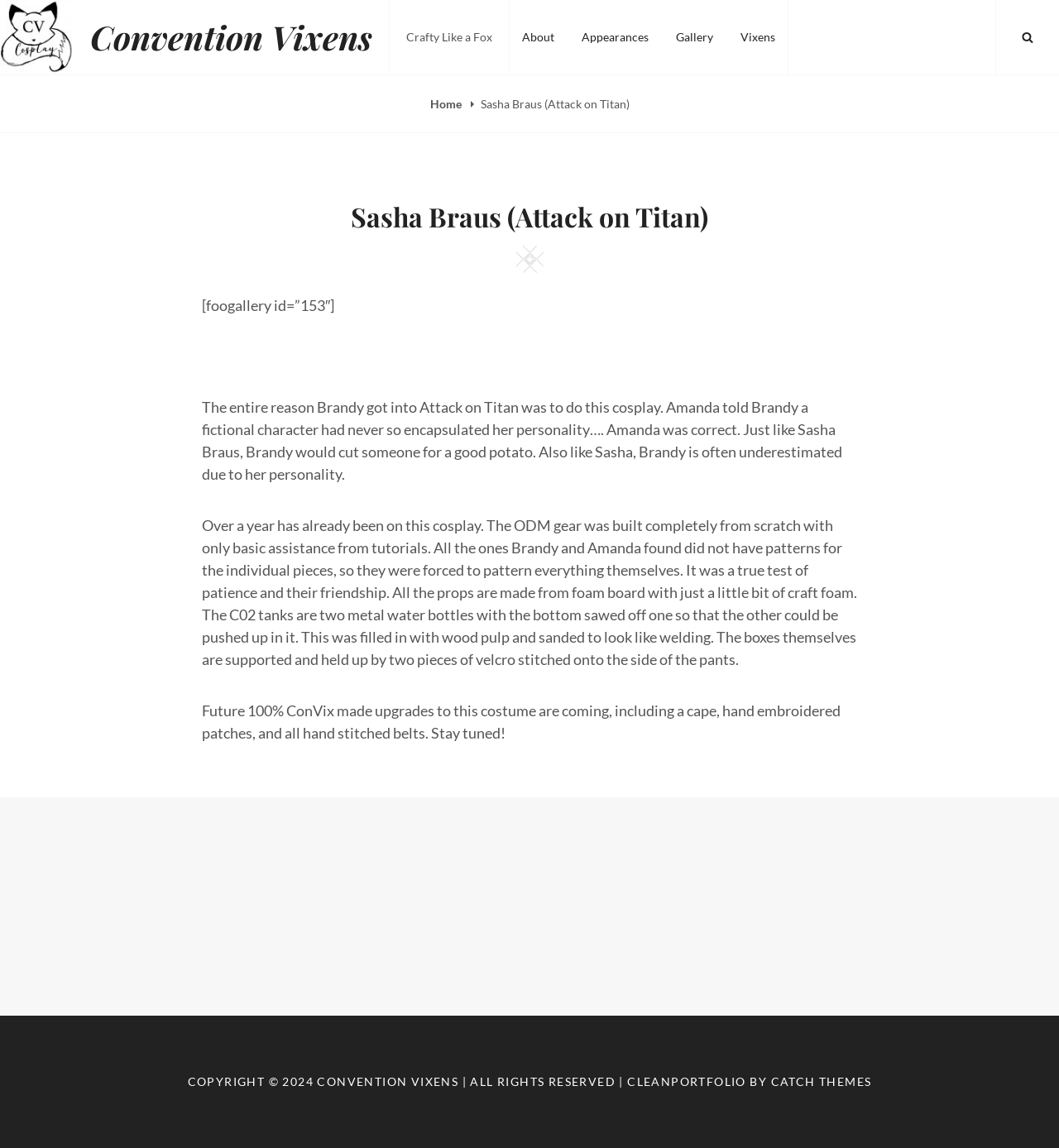What is the name of the convention?
Please provide a comprehensive and detailed answer to the question.

The name of the convention can be found in the link element with the text 'Convention Vixens' which appears multiple times on the webpage, indicating its importance.